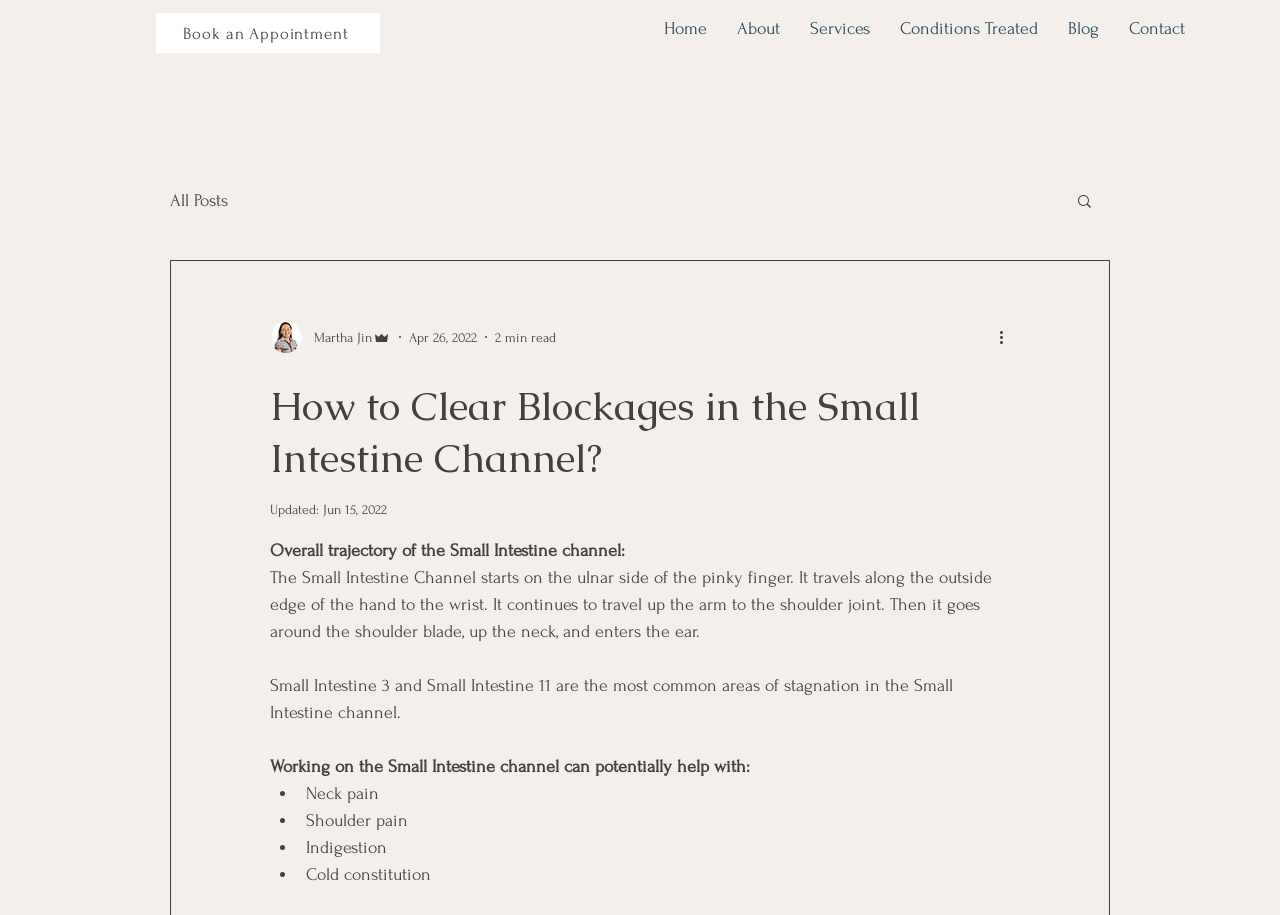What is the navigation menu item after 'About'?
Use the image to answer the question with a single word or phrase.

Services